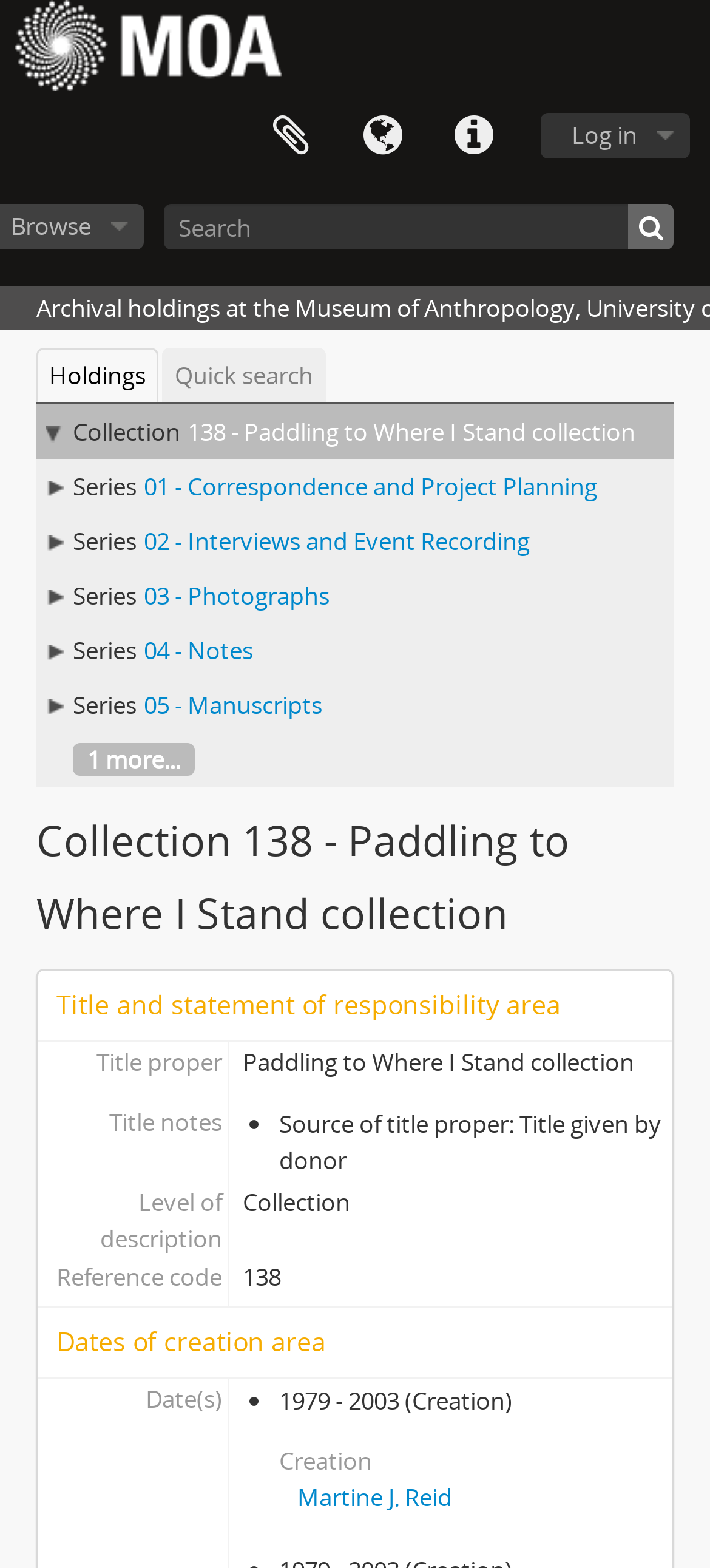Find the bounding box coordinates of the element you need to click on to perform this action: 'View the holdings of the collection'. The coordinates should be represented by four float values between 0 and 1, in the format [left, top, right, bottom].

[0.051, 0.222, 0.223, 0.257]